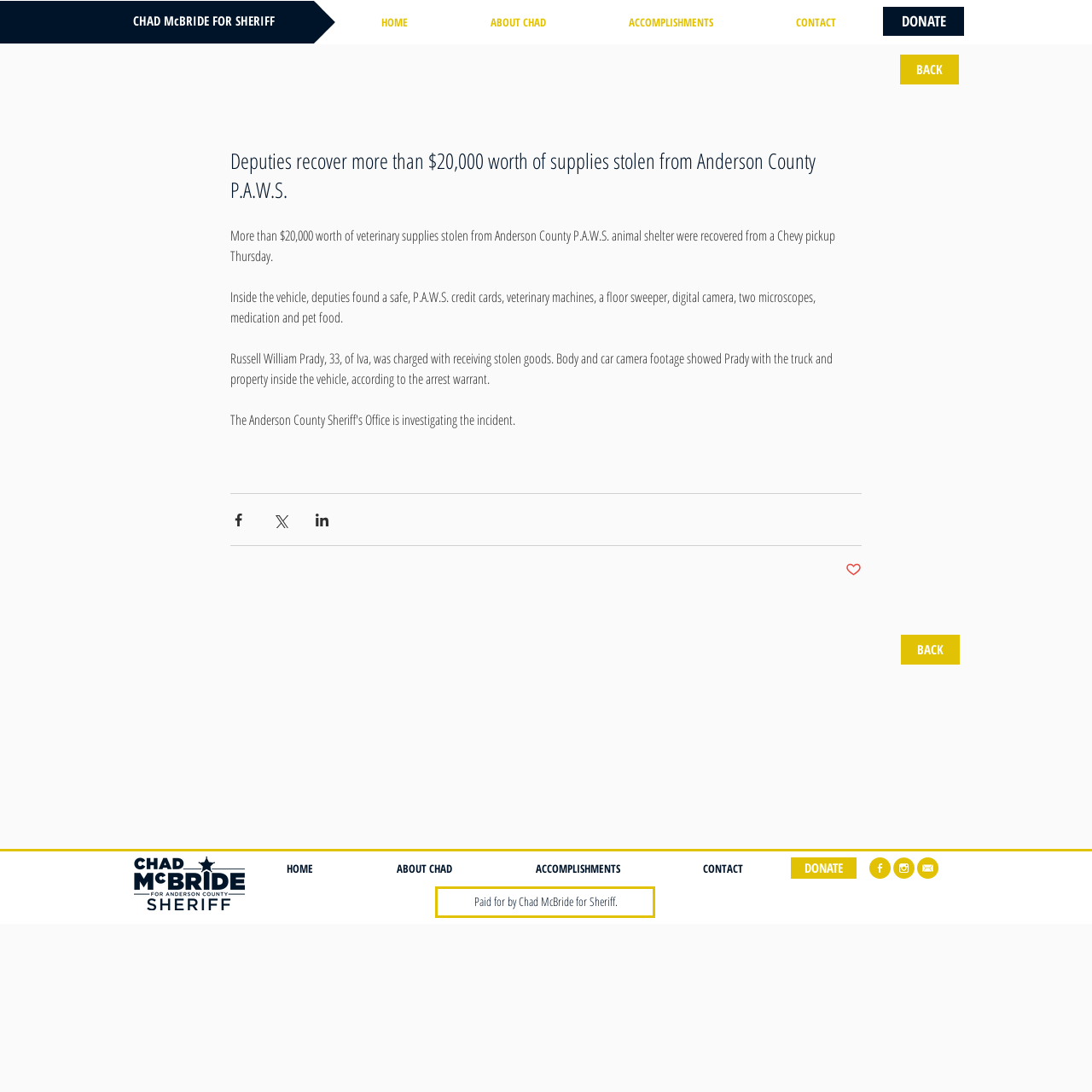Find and indicate the bounding box coordinates of the region you should select to follow the given instruction: "Click on the 'HOME' link".

[0.311, 0.001, 0.411, 0.04]